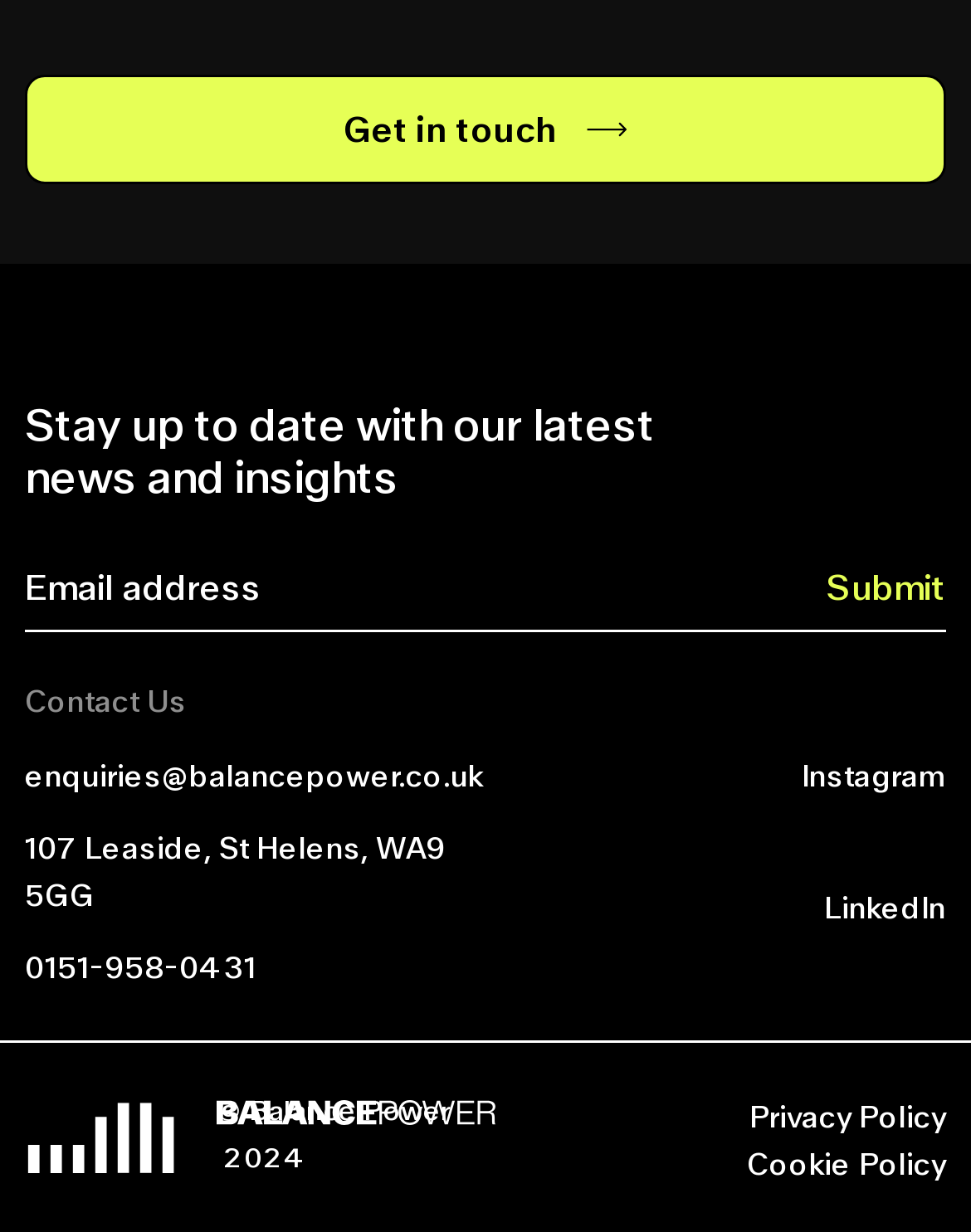Please mark the bounding box coordinates of the area that should be clicked to carry out the instruction: "Send an email to enquiries@balancepower.co.uk".

[0.026, 0.611, 0.497, 0.649]